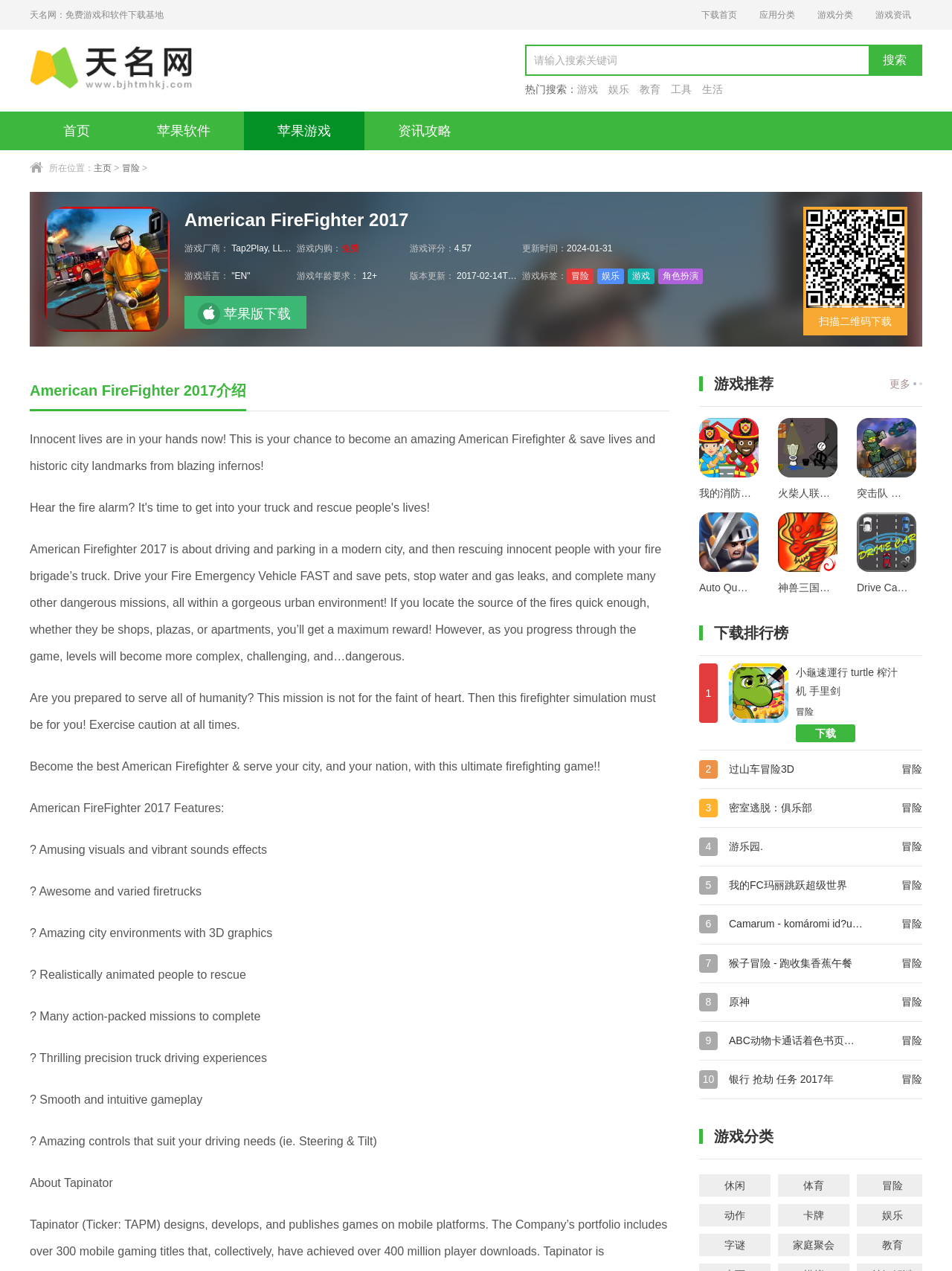What is the name of the game?
Please provide a full and detailed response to the question.

I found the answer by looking at the heading element with the text 'American FireFighter 2017' which is located at the top of the webpage, indicating that it is the title of the game.